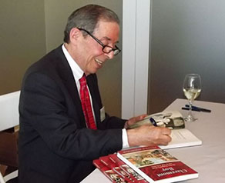Provide a single word or phrase to answer the given question: 
What is the beverage on the table?

White wine